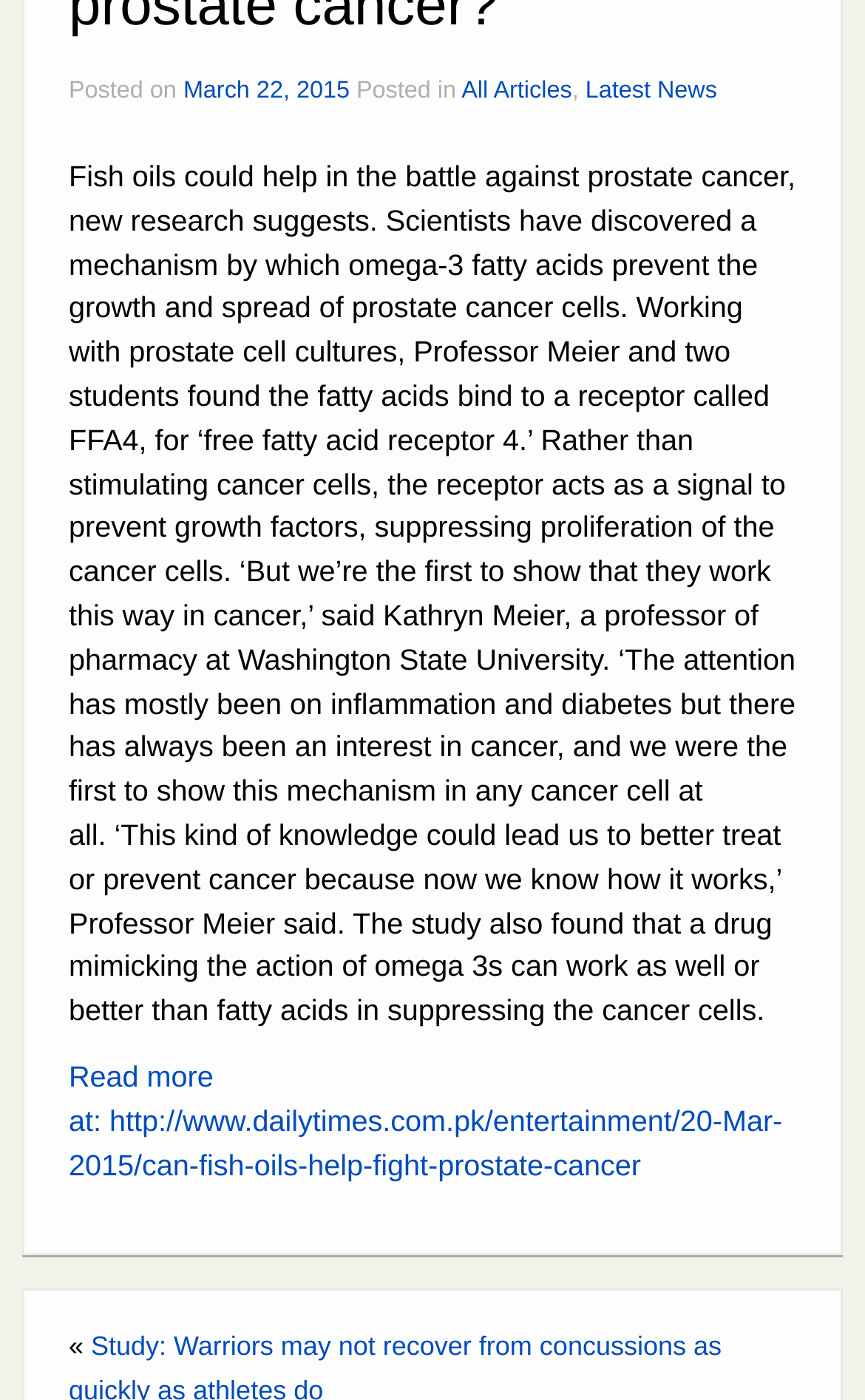Using the provided element description: "Resources", determine the bounding box coordinates of the corresponding UI element in the screenshot.

[0.051, 0.032, 0.949, 0.093]